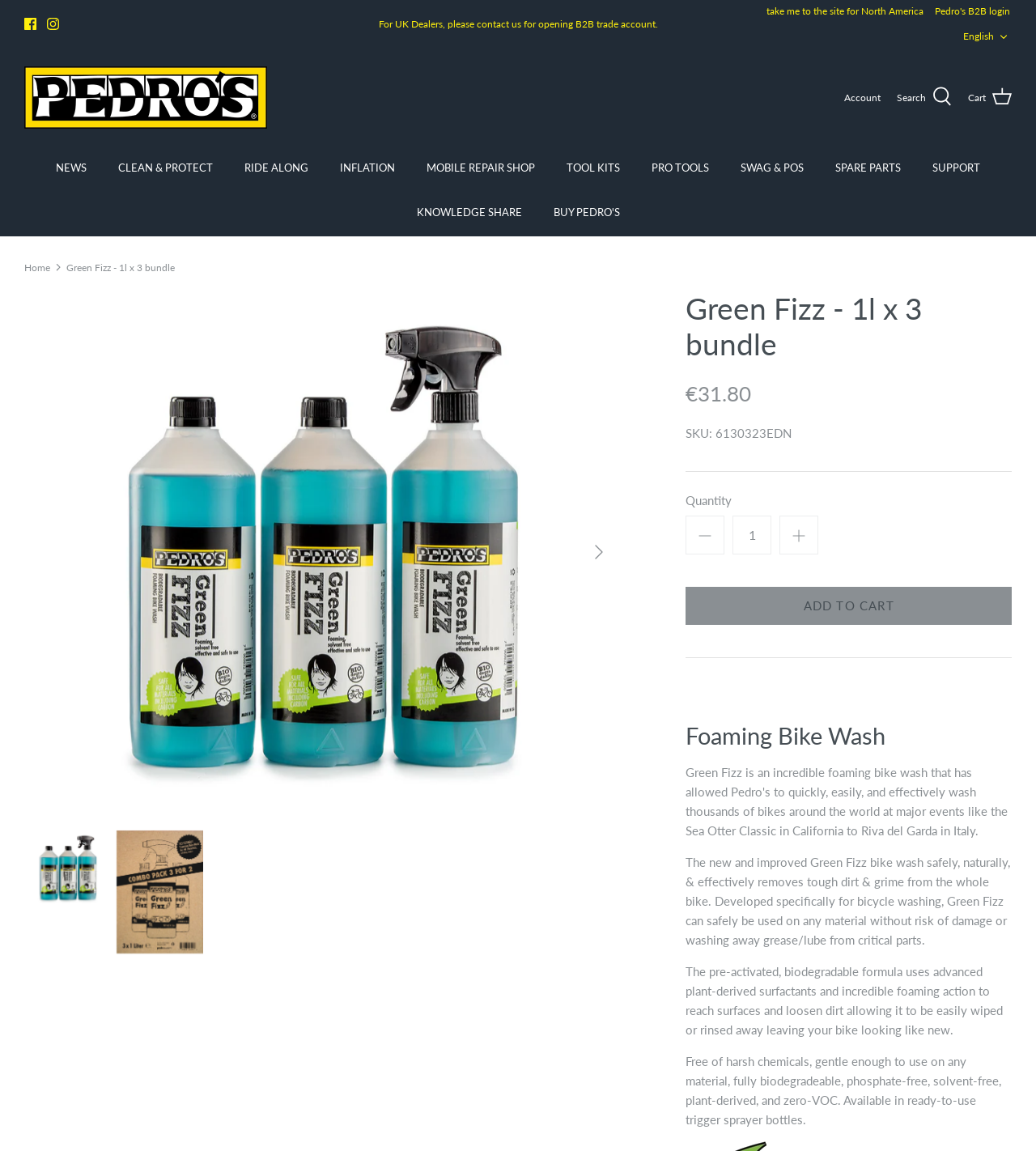Pinpoint the bounding box coordinates for the area that should be clicked to perform the following instruction: "Search".

[0.866, 0.075, 0.919, 0.094]